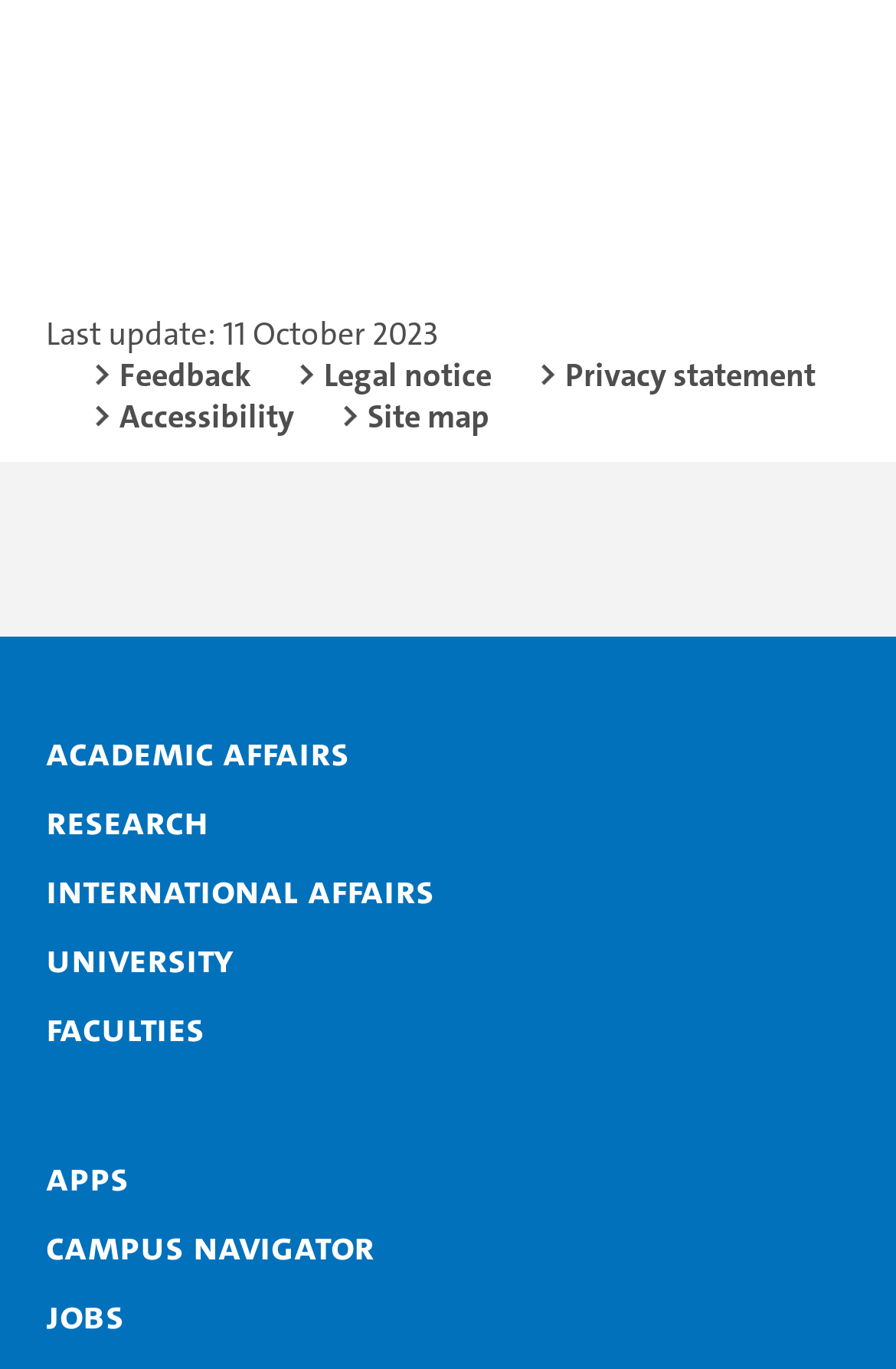Identify the coordinates of the bounding box for the element that must be clicked to accomplish the instruction: "Go to Academic affairs".

[0.051, 0.53, 0.431, 0.567]